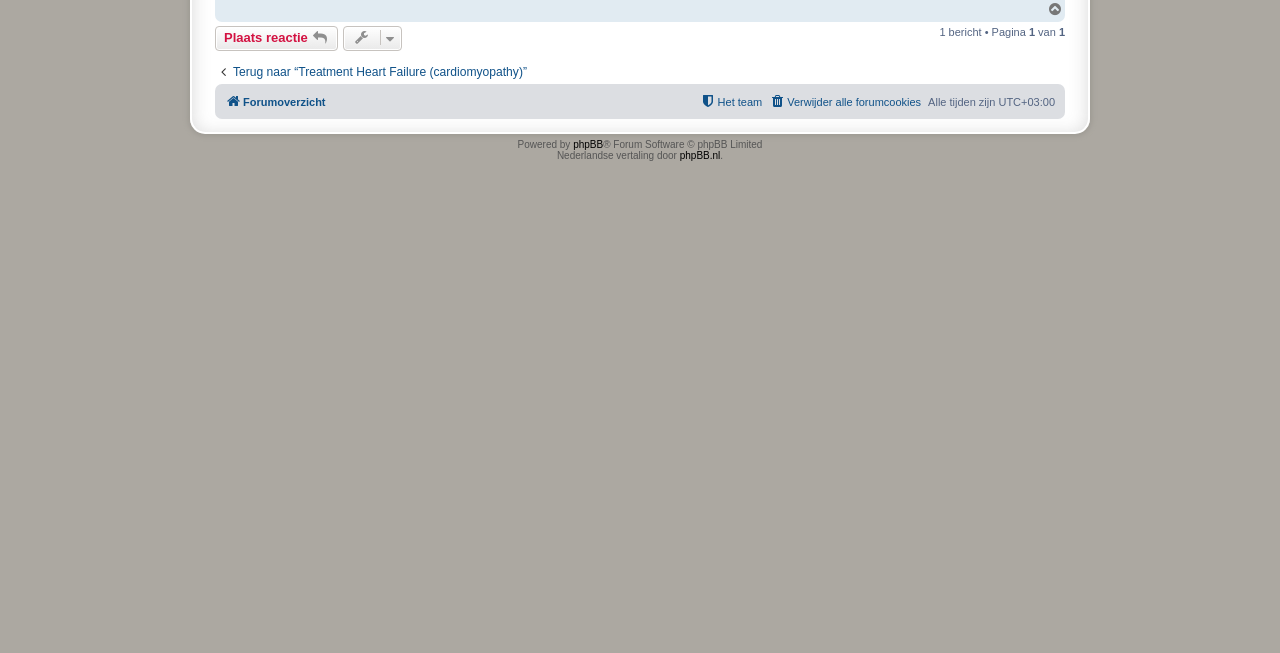Extract the bounding box coordinates for the described element: "Plaats reactie". The coordinates should be represented as four float numbers between 0 and 1: [left, top, right, bottom].

[0.168, 0.04, 0.264, 0.077]